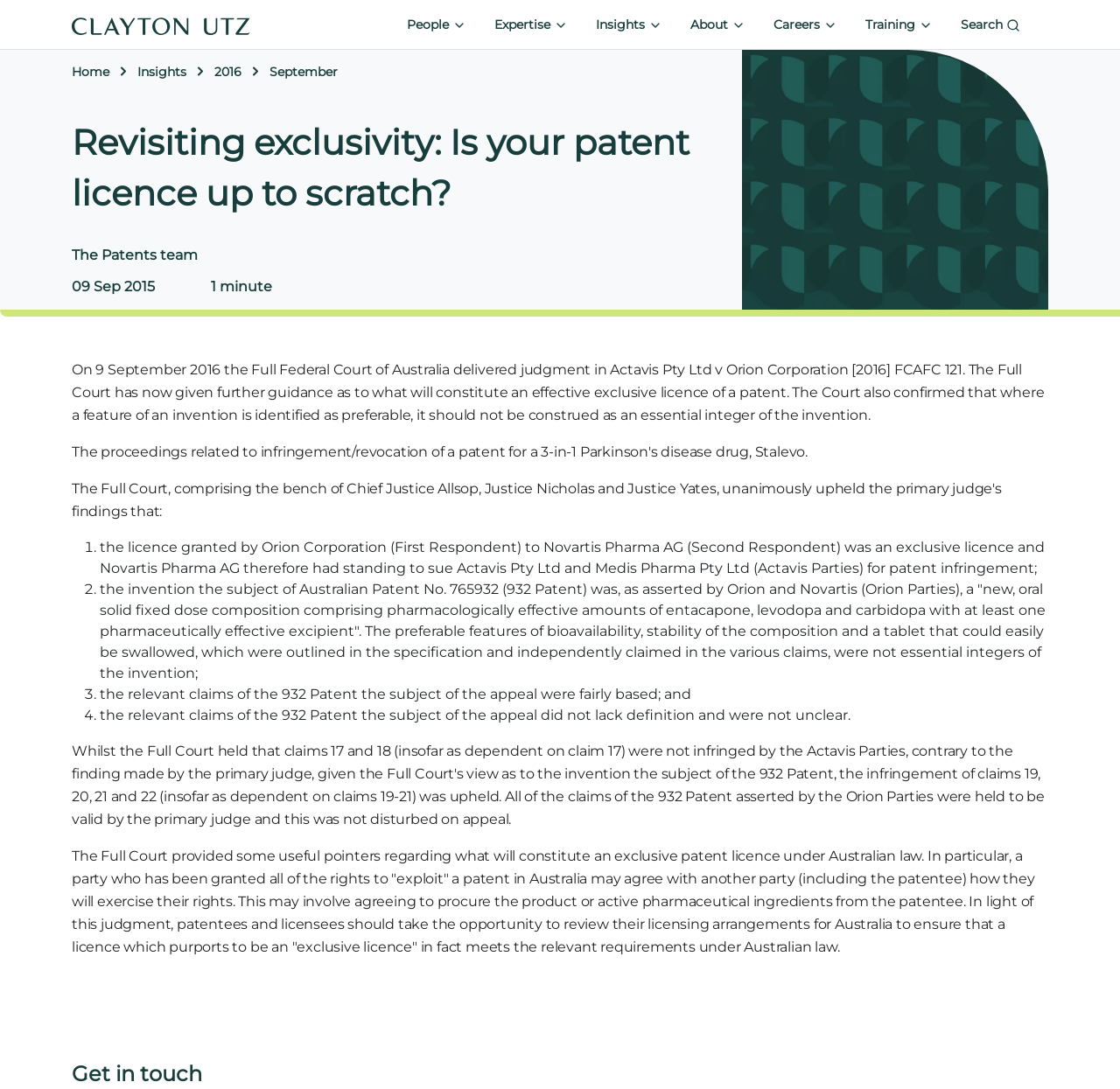Please locate the bounding box coordinates of the element that needs to be clicked to achieve the following instruction: "Click the 'Home' link". The coordinates should be four float numbers between 0 and 1, i.e., [left, top, right, bottom].

[0.064, 0.059, 0.098, 0.073]